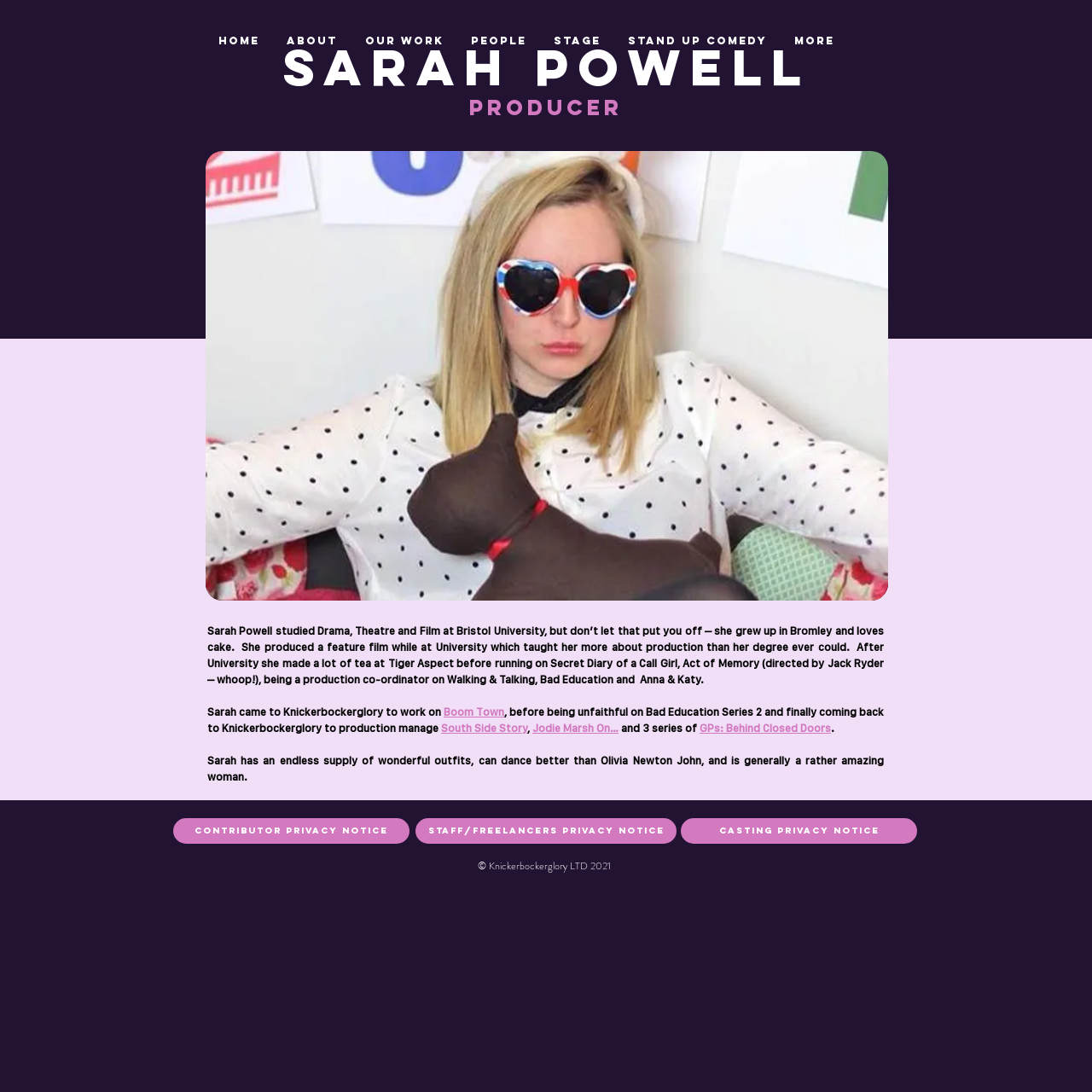Determine the bounding box coordinates of the UI element described by: "More".

[0.715, 0.018, 0.777, 0.057]